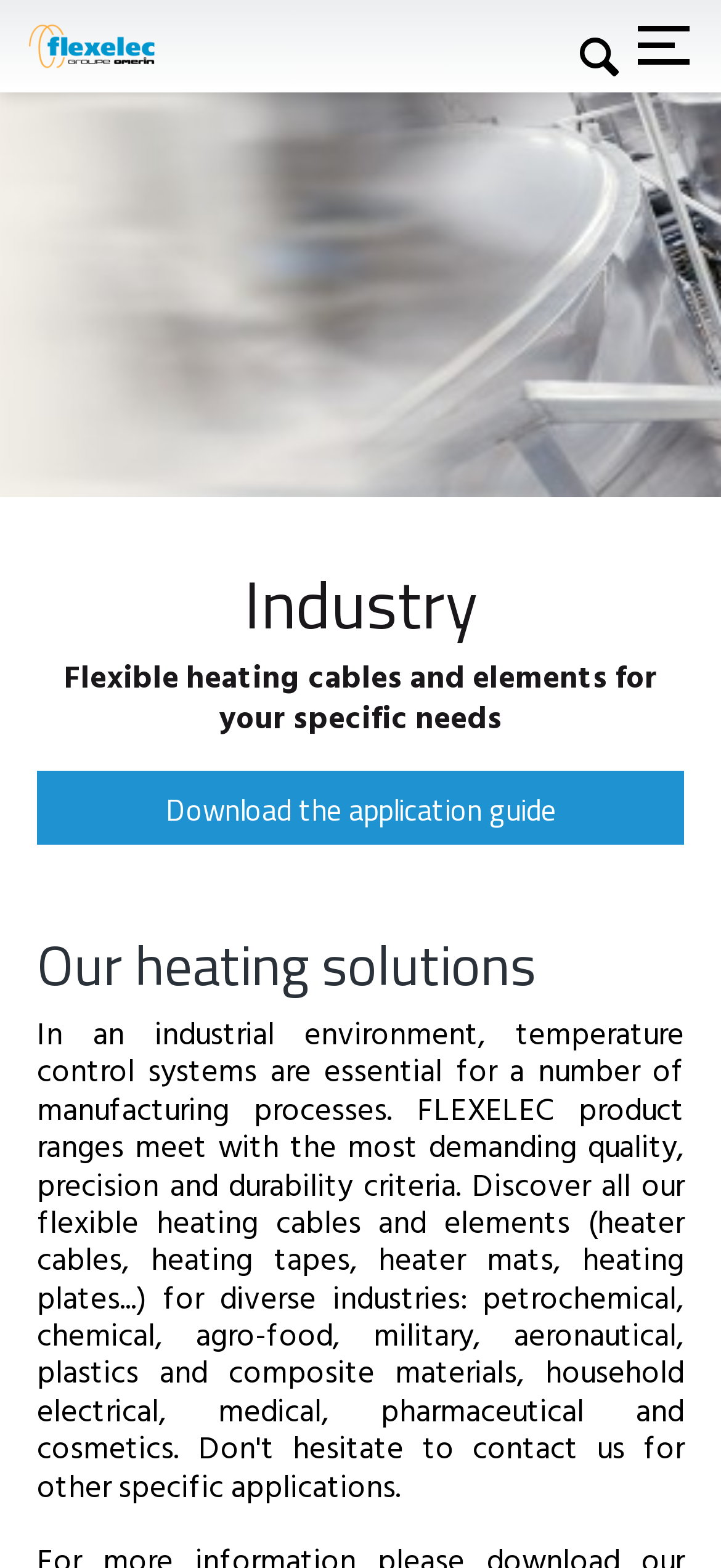Find the bounding box coordinates of the UI element according to this description: "Download the application guide".

[0.051, 0.491, 0.949, 0.539]